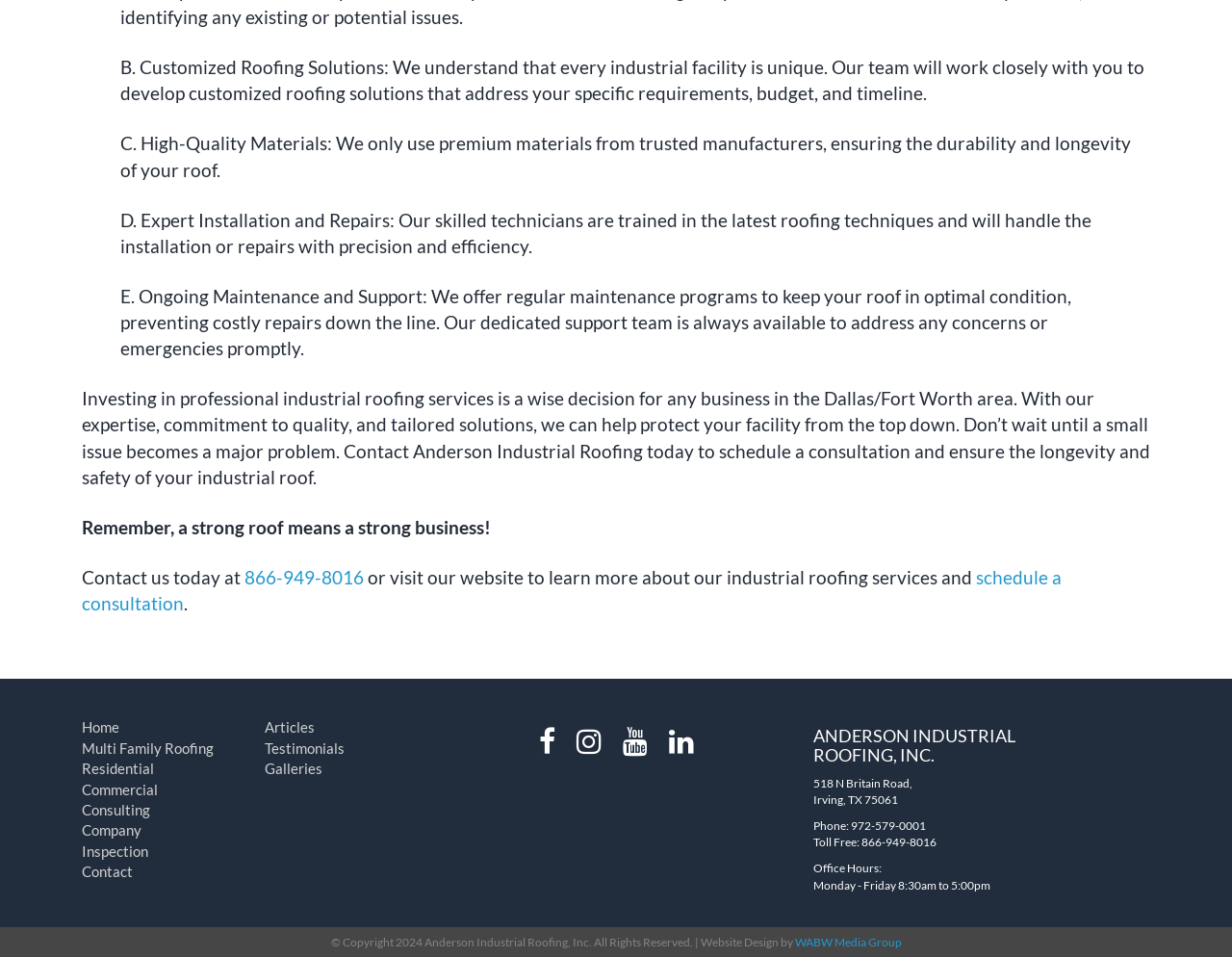Locate the bounding box coordinates of the element to click to perform the following action: 'View articles'. The coordinates should be given as four float values between 0 and 1, in the form of [left, top, right, bottom].

[0.215, 0.751, 0.255, 0.769]